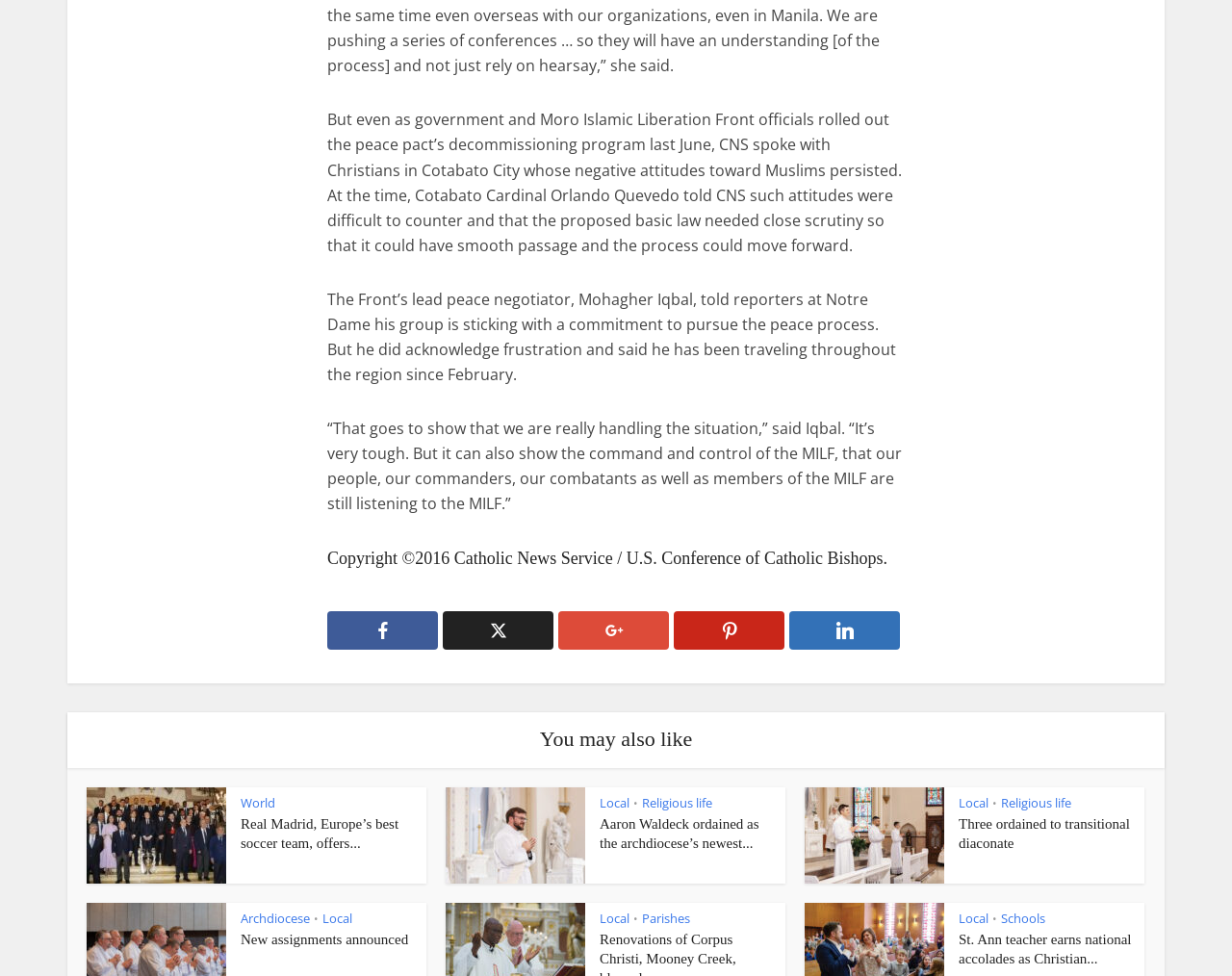Predict the bounding box of the UI element based on the description: "Local". The coordinates should be four float numbers between 0 and 1, formatted as [left, top, right, bottom].

[0.487, 0.813, 0.511, 0.831]